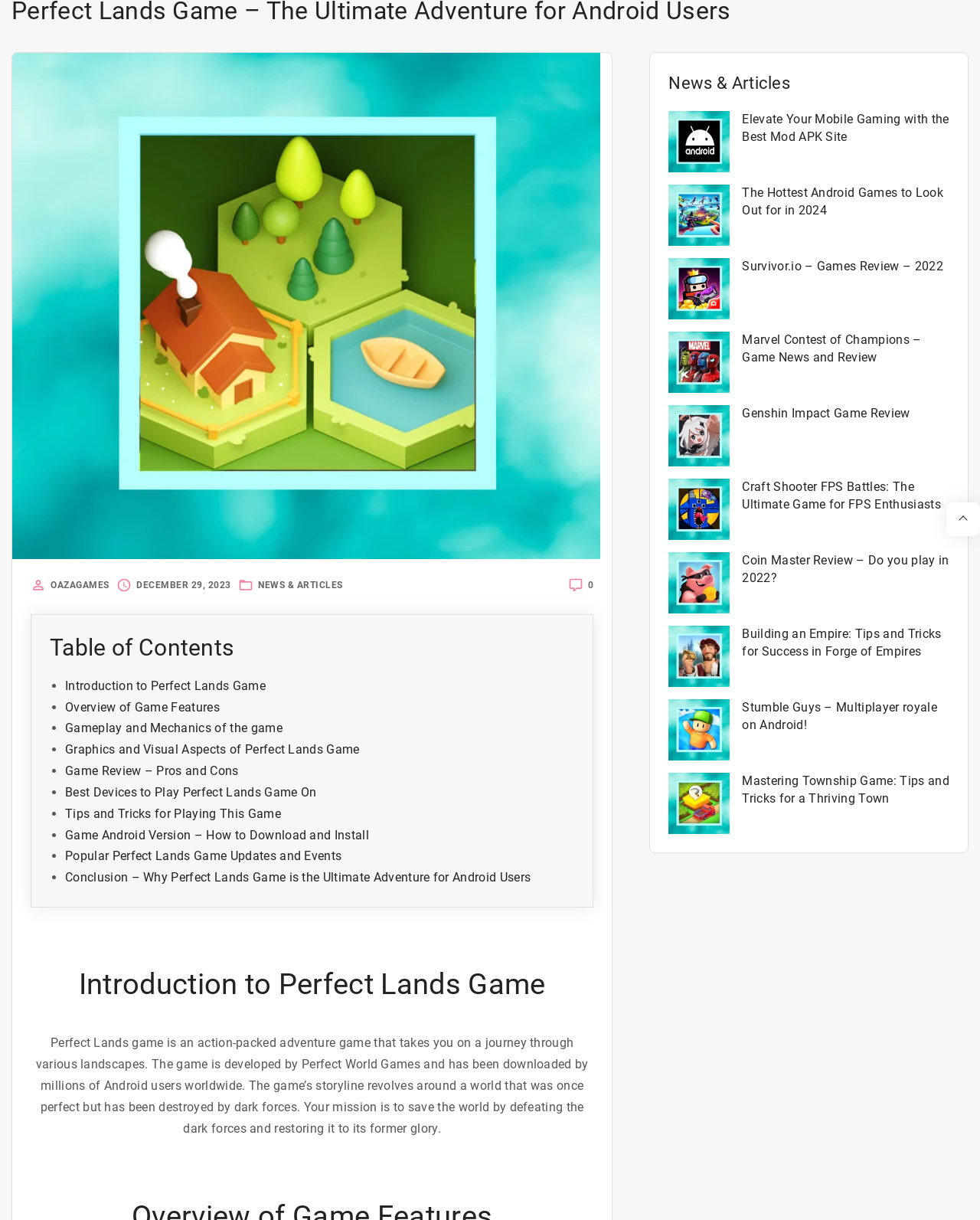Find the coordinates for the bounding box of the element with this description: "Overview of Game Features".

[0.066, 0.574, 0.224, 0.585]